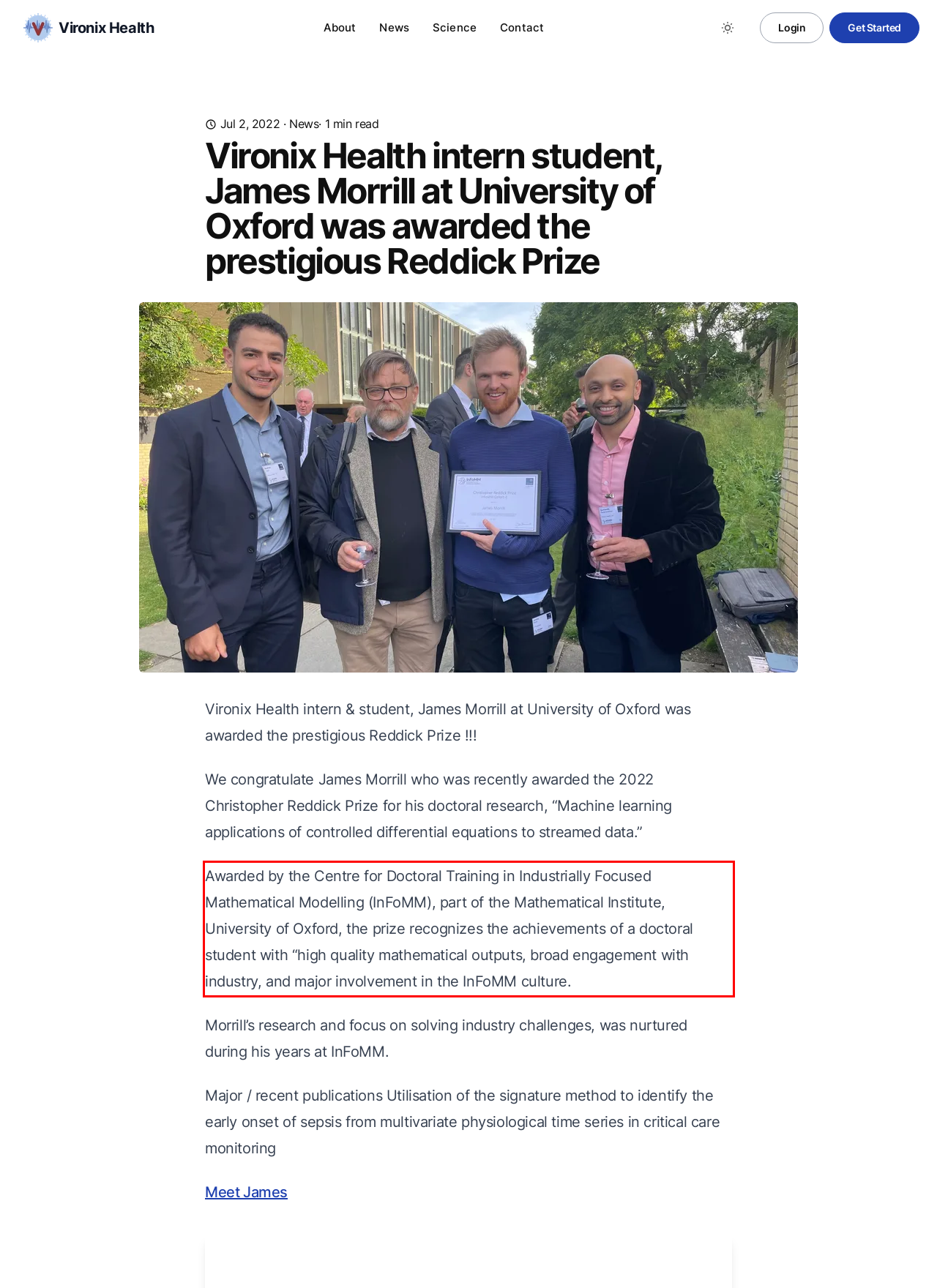Using the provided screenshot, read and generate the text content within the red-bordered area.

Awarded by the Centre for Doctoral Training in Industrially Focused Mathematical Modelling (InFoMM), part of the Mathematical Institute, University of Oxford, the prize recognizes the achievements of a doctoral student with “high quality mathematical outputs, broad engagement with industry, and major involvement in the InFoMM culture.